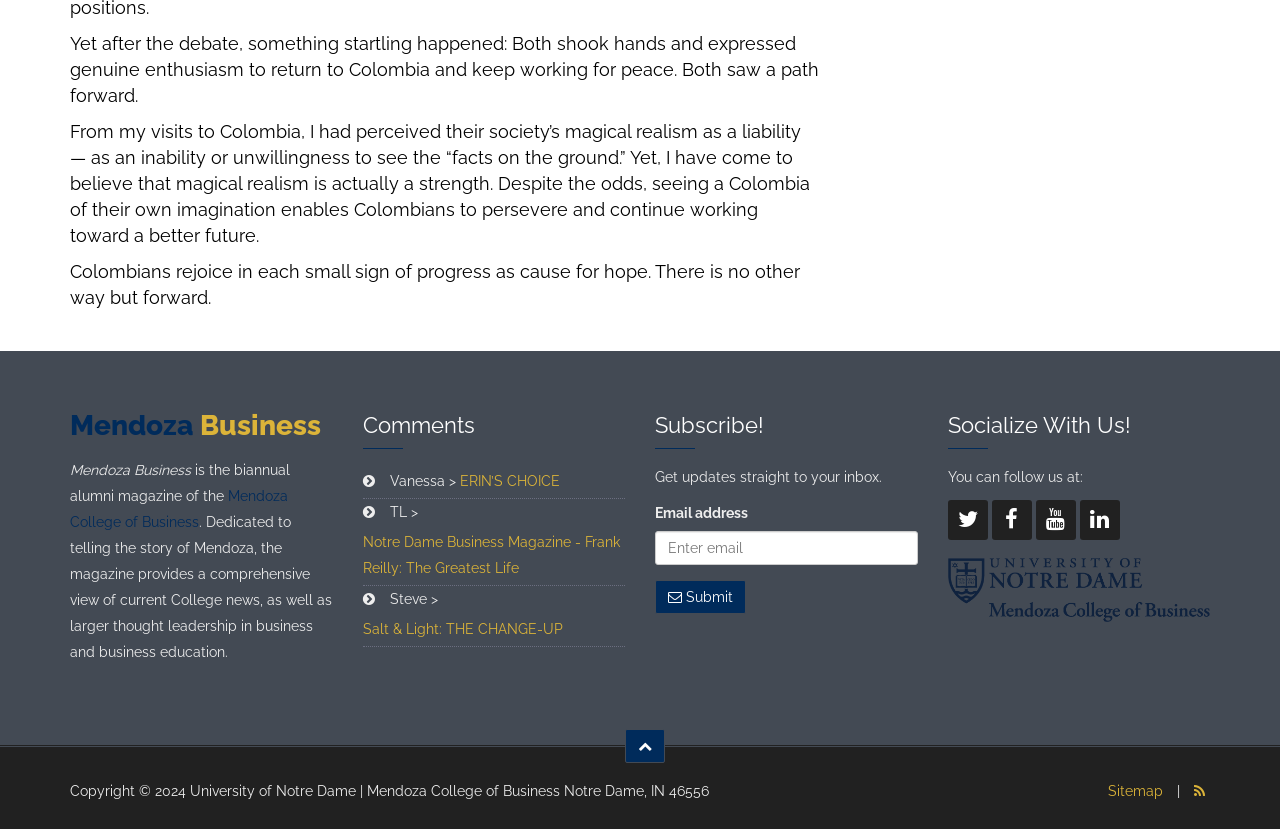How can users subscribe to the magazine?
Look at the webpage screenshot and answer the question with a detailed explanation.

I found the answer by looking at the section 'Subscribe!' which has a textbox labeled 'Email address' and a button 'Submit', indicating that users can subscribe by entering their email address.